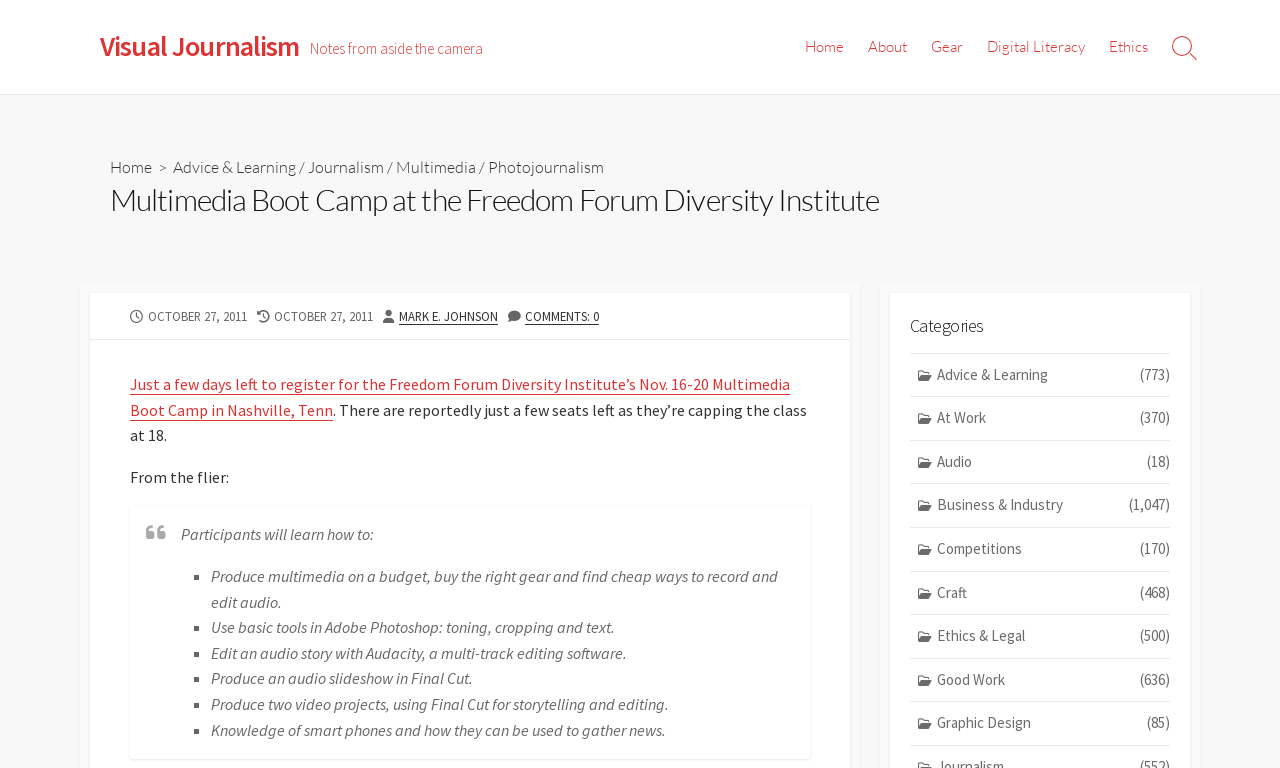What is the author of the article?
Using the visual information, answer the question in a single word or phrase.

MARK E. JOHNSON